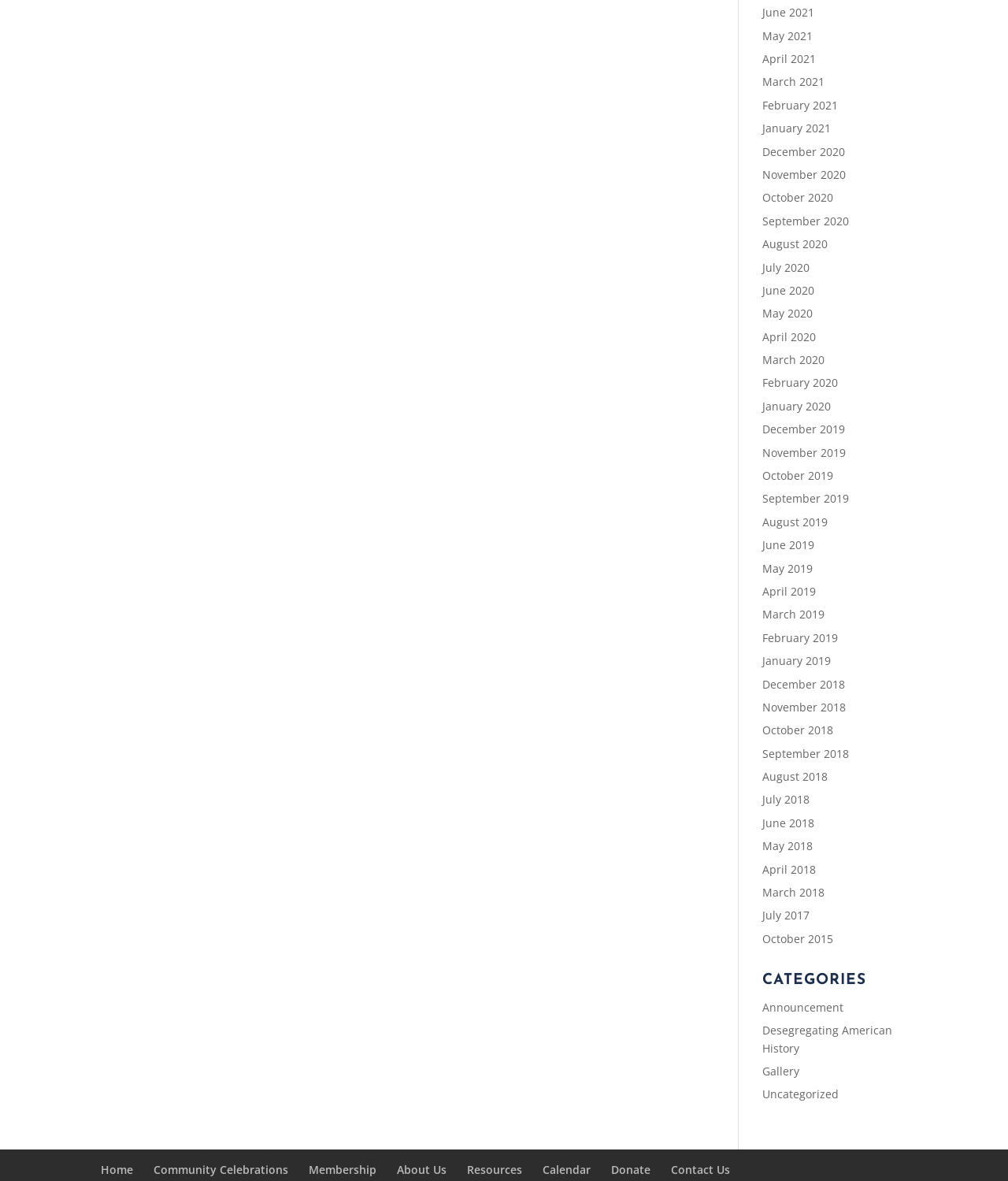Locate the bounding box coordinates of the element that should be clicked to fulfill the instruction: "Go to Home page".

[0.1, 0.984, 0.132, 0.997]